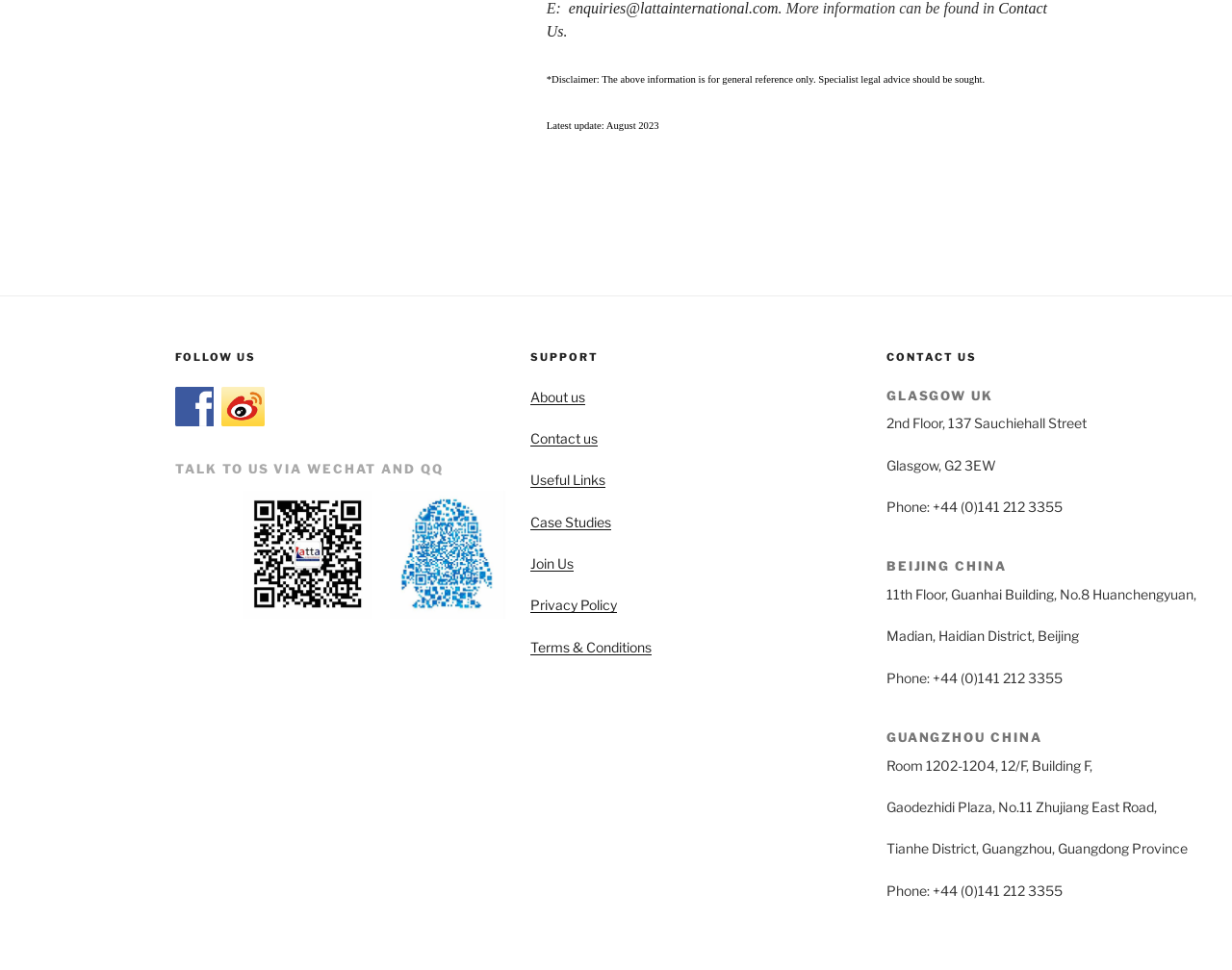What is the email address for enquiries?
Answer the question with a detailed and thorough explanation.

I found the email address by looking at the link element with the text 'enquiries@lattainternational.com' which is located at the top of the webpage.